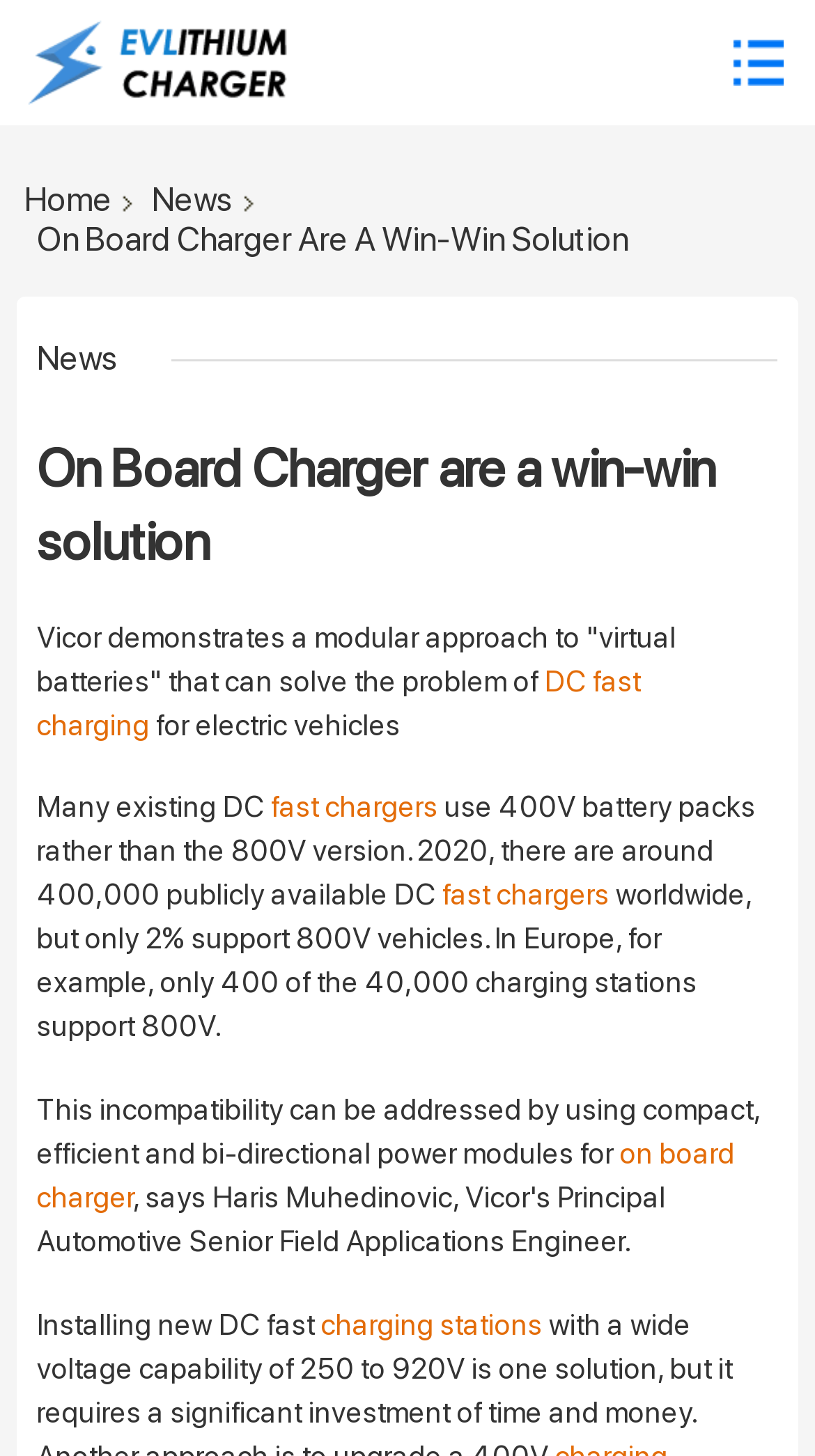Provide the bounding box coordinates for the area that should be clicked to complete the instruction: "Read the news".

[0.166, 0.124, 0.307, 0.15]